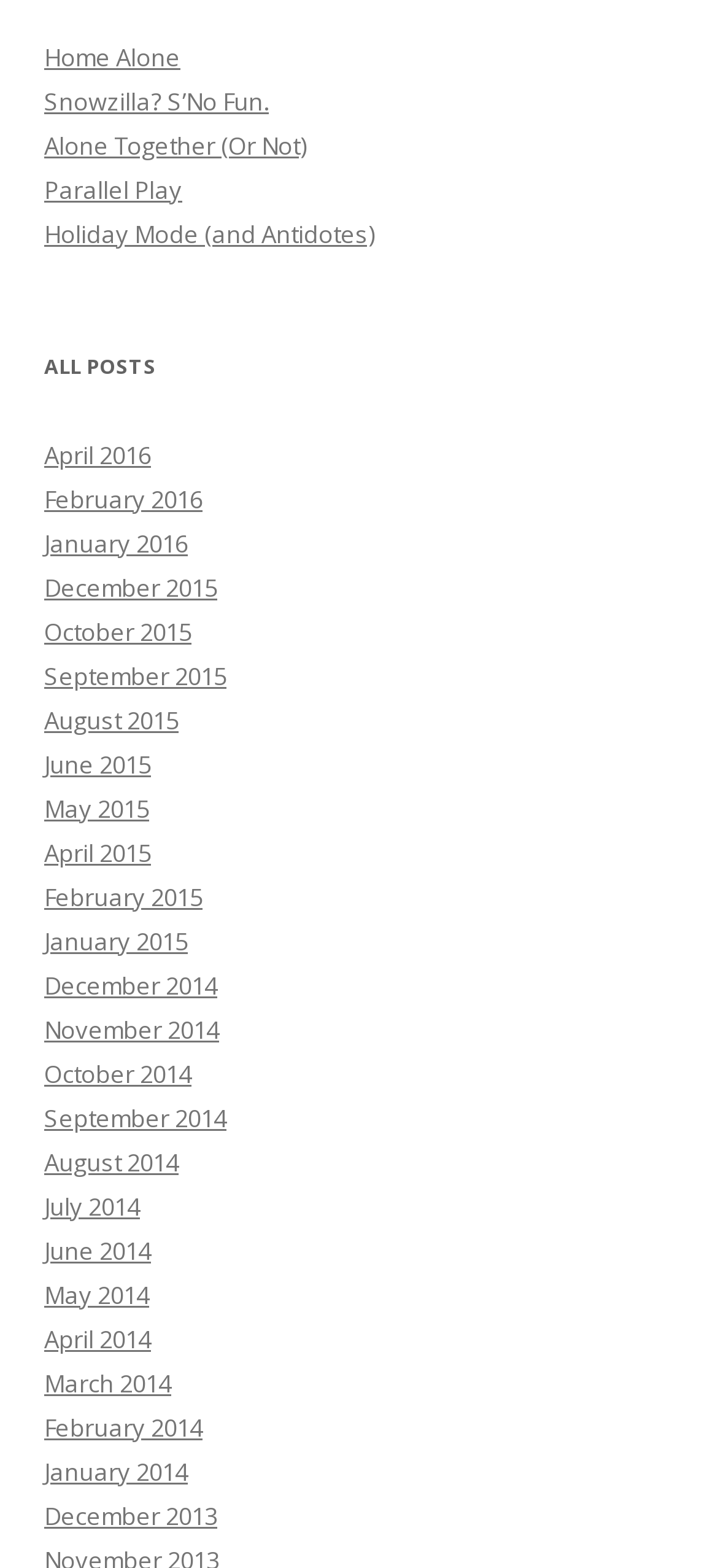What is the title of the first link?
Could you answer the question in a detailed manner, providing as much information as possible?

I looked at the top of the webpage and found that the first link is titled 'Home Alone'.